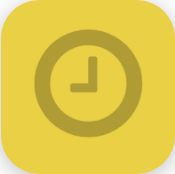Provide an extensive narrative of what is shown in the image.

The image features a circular icon with a stylized clock design, set against a vibrant yellow background. The clock is depicted with a simple, modern aesthetic, showcasing hands that indicate a time, suggesting themes of time management or scheduling. This imagery aligns with the accompanying content from the Open Knowledge Foundation regarding the Global Open Data Index. The index focuses on assessing the accessibility and utilization of open data, highlighting the importance of timely and relevant information for fostering transparency and accountability. This visual representation emphasizes the critical role that data plays in modern governance and civic engagement.